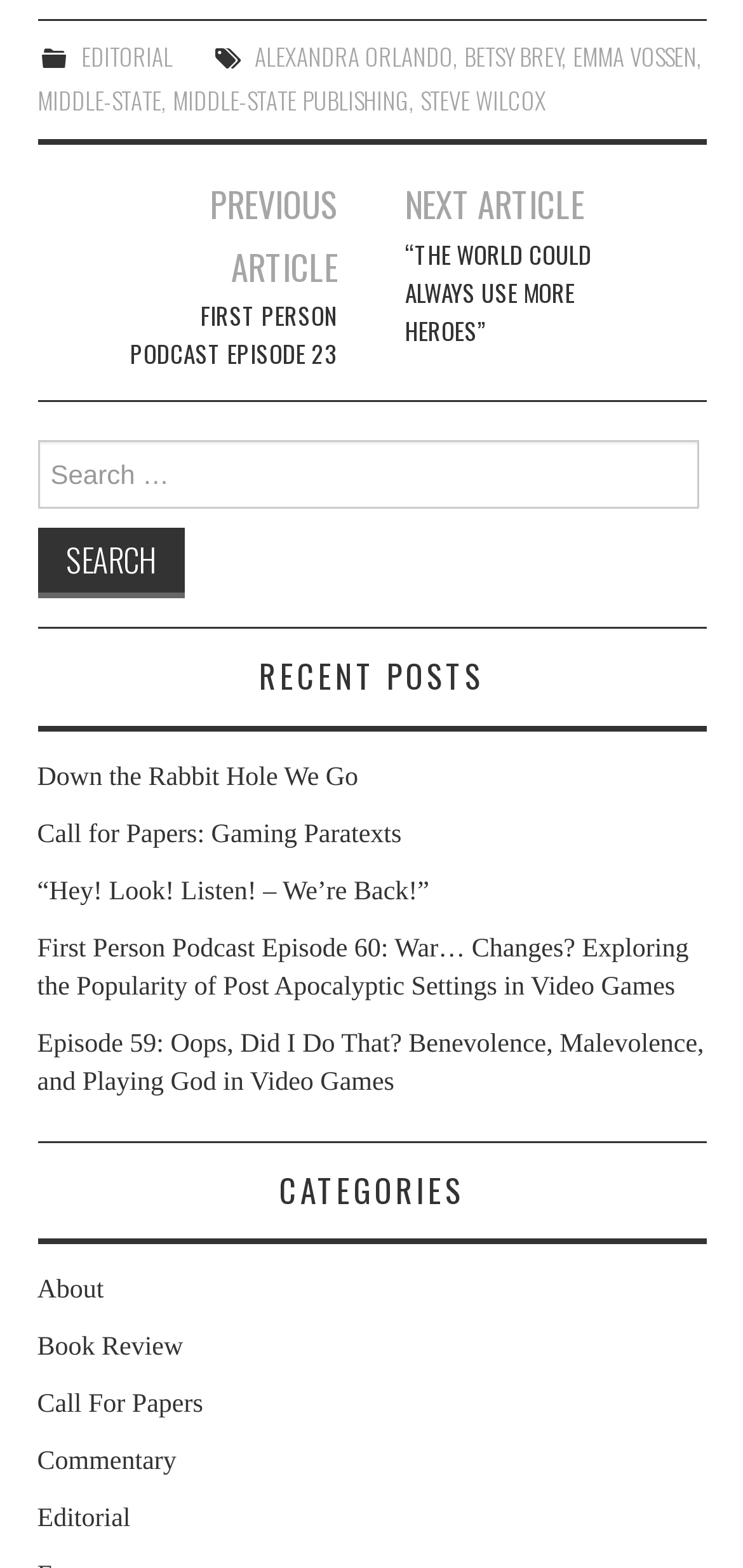With reference to the image, please provide a detailed answer to the following question: What is the text next to the search box?

The text next to the search box is 'Search for:', which is a label indicating that the user can enter a search query in the adjacent search box.